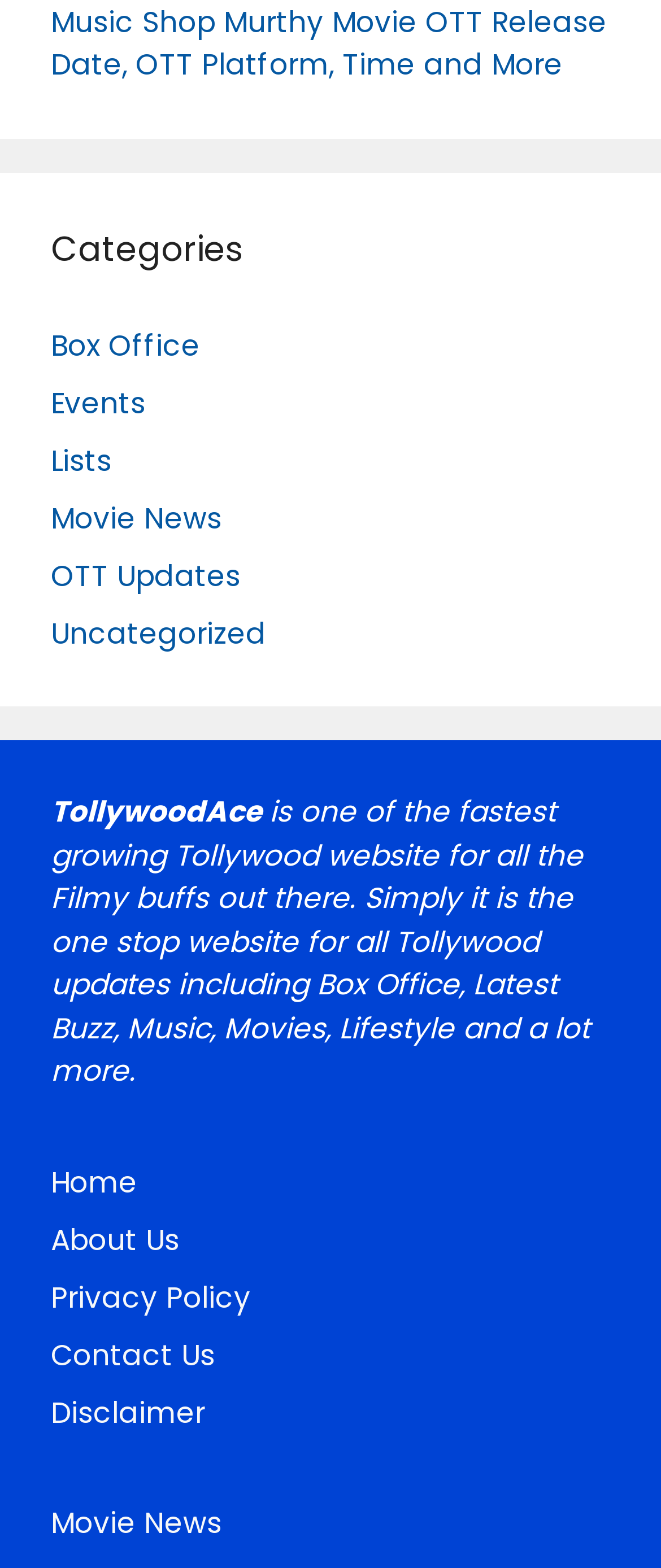Show the bounding box coordinates for the element that needs to be clicked to execute the following instruction: "Read about TollywoodAce". Provide the coordinates in the form of four float numbers between 0 and 1, i.e., [left, top, right, bottom].

[0.077, 0.505, 0.395, 0.531]